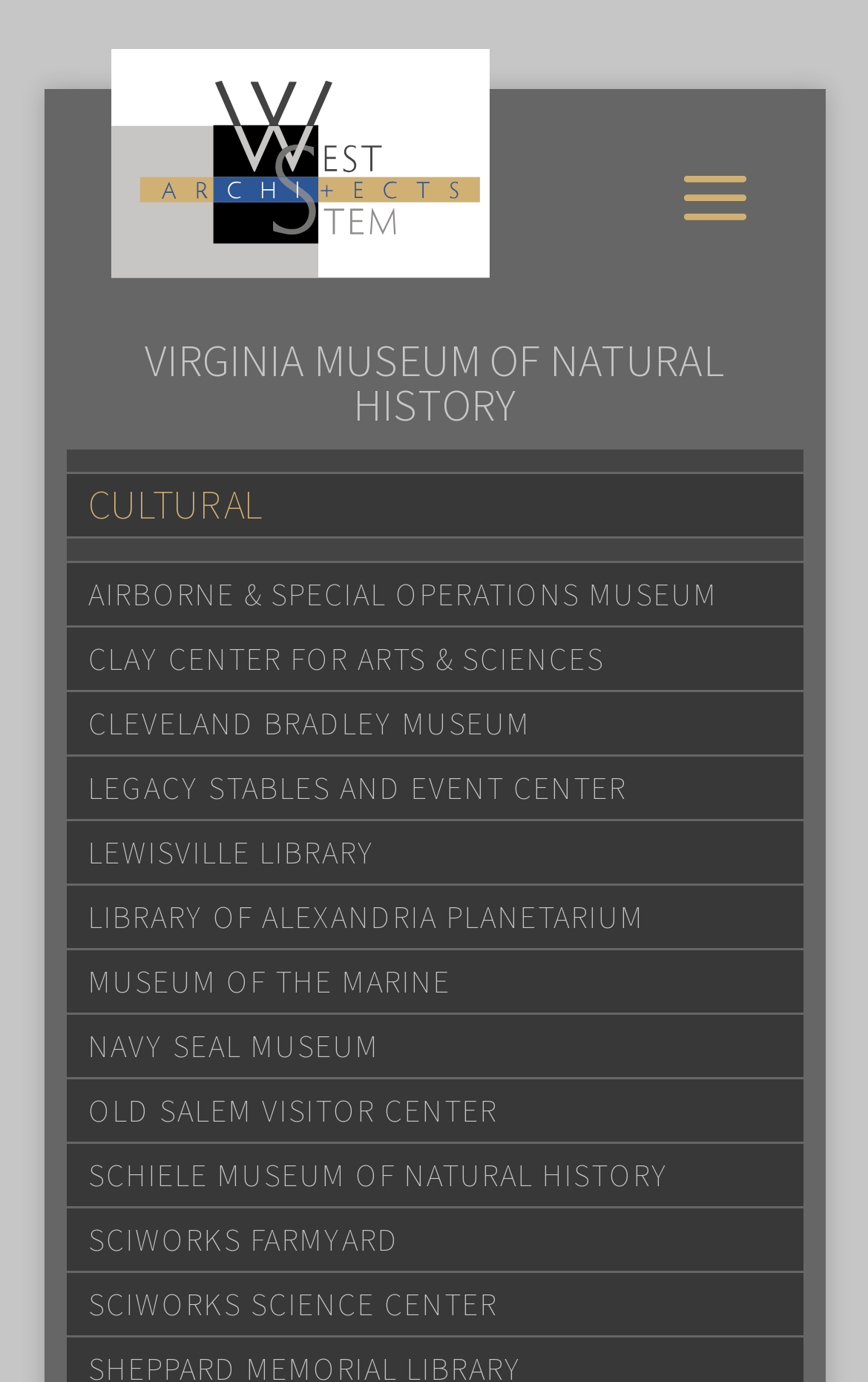Please locate the clickable area by providing the bounding box coordinates to follow this instruction: "Explore CULTURAL section".

[0.076, 0.341, 0.924, 0.39]